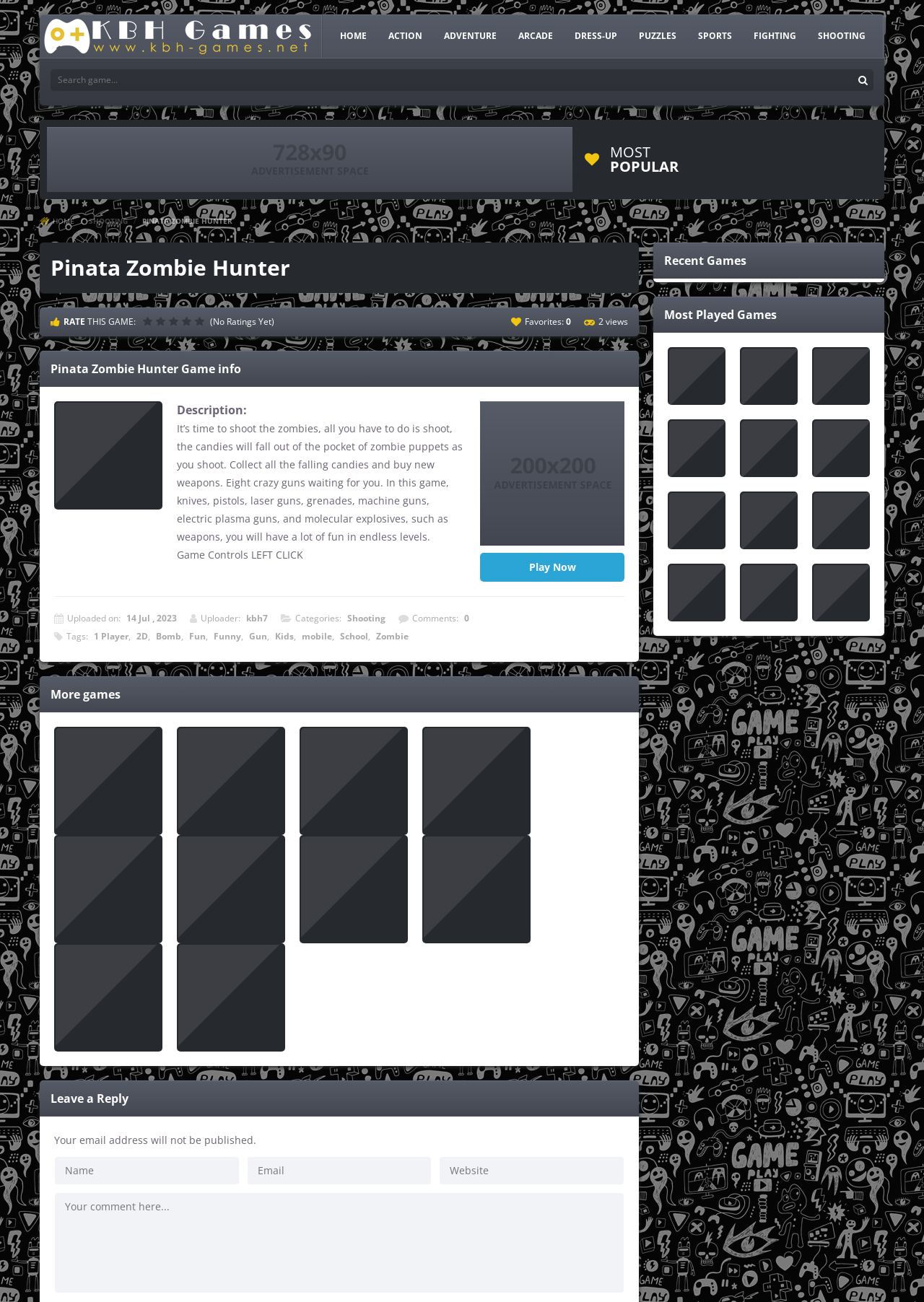Give a concise answer using only one word or phrase for this question:
What is the theme of the game 'Murder 3D'?

Shooting